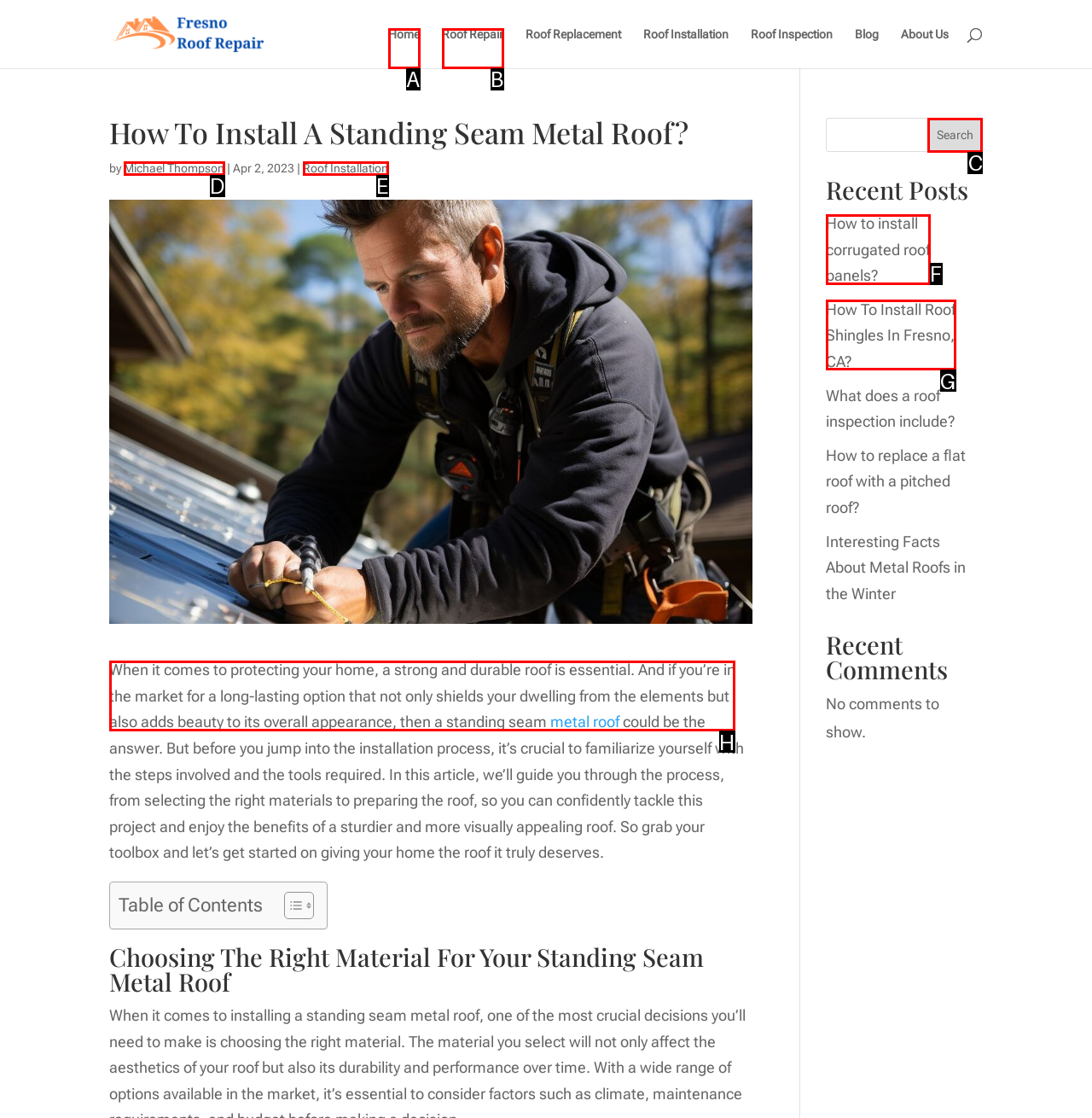Specify which HTML element I should click to complete this instruction: Read the article about standing seam metal roof Answer with the letter of the relevant option.

H